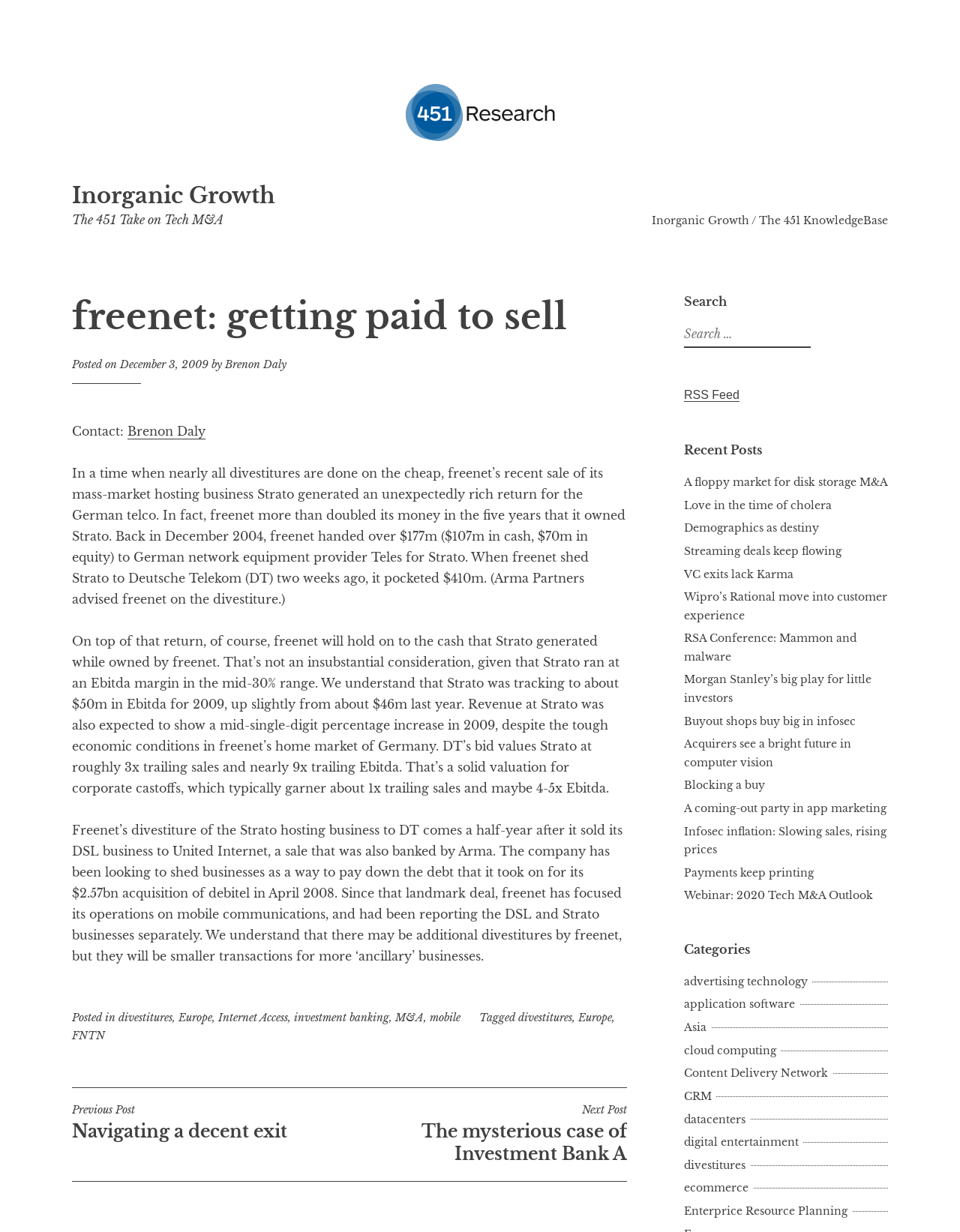Find the bounding box coordinates for the element that must be clicked to complete the instruction: "Click on the 'Inorganic Growth' link". The coordinates should be four float numbers between 0 and 1, indicated as [left, top, right, bottom].

[0.075, 0.148, 0.287, 0.17]